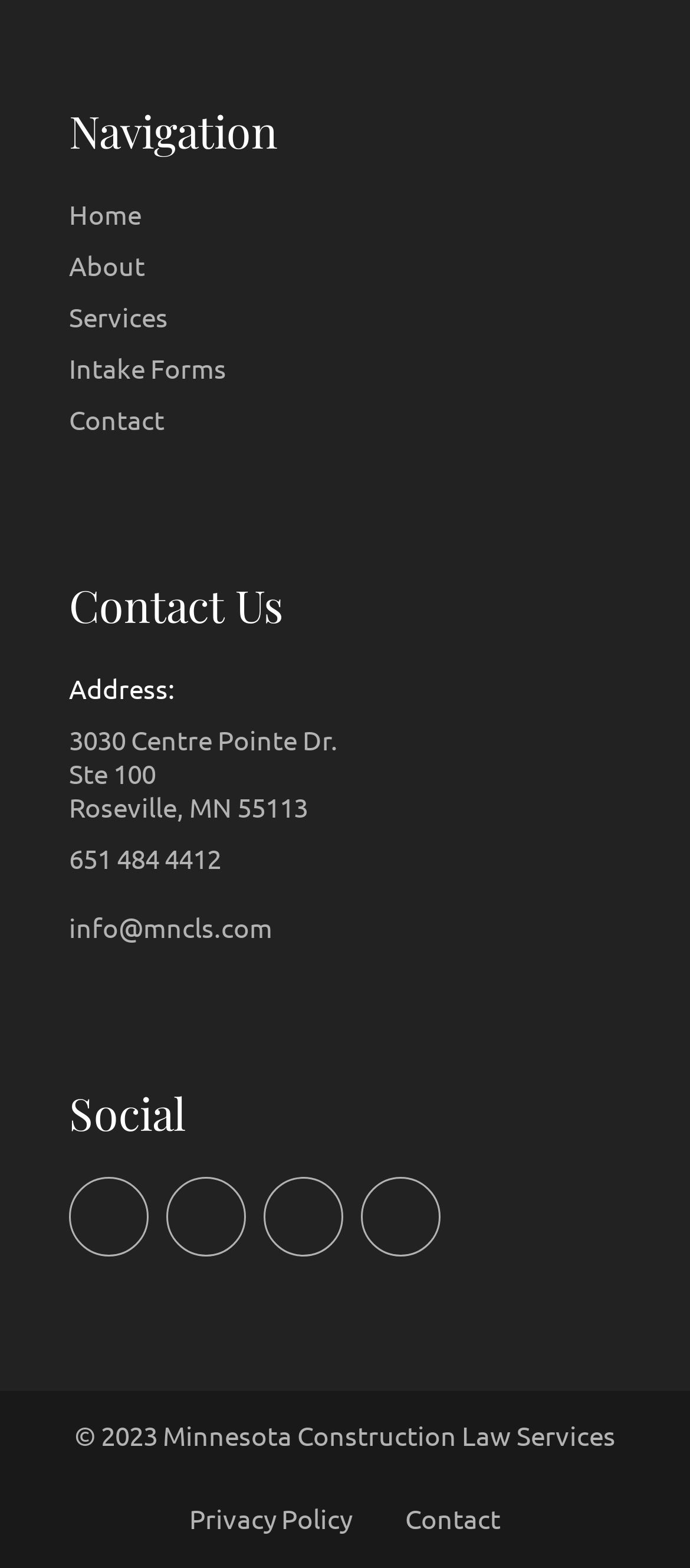Highlight the bounding box coordinates of the region I should click on to meet the following instruction: "Contact us".

[0.587, 0.957, 0.726, 0.978]